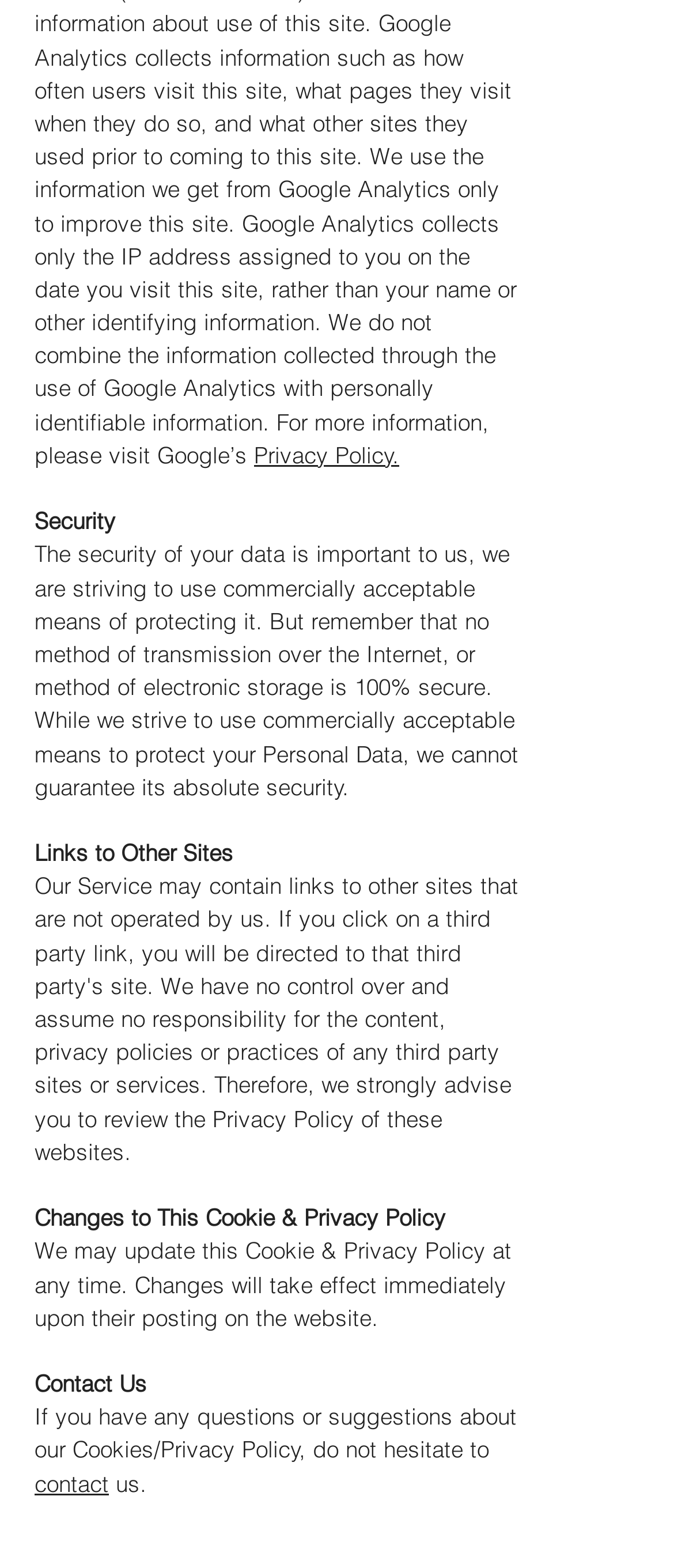What happens when the Cookie & Privacy Policy is updated?
Answer the question using a single word or phrase, according to the image.

Changes take effect immediately